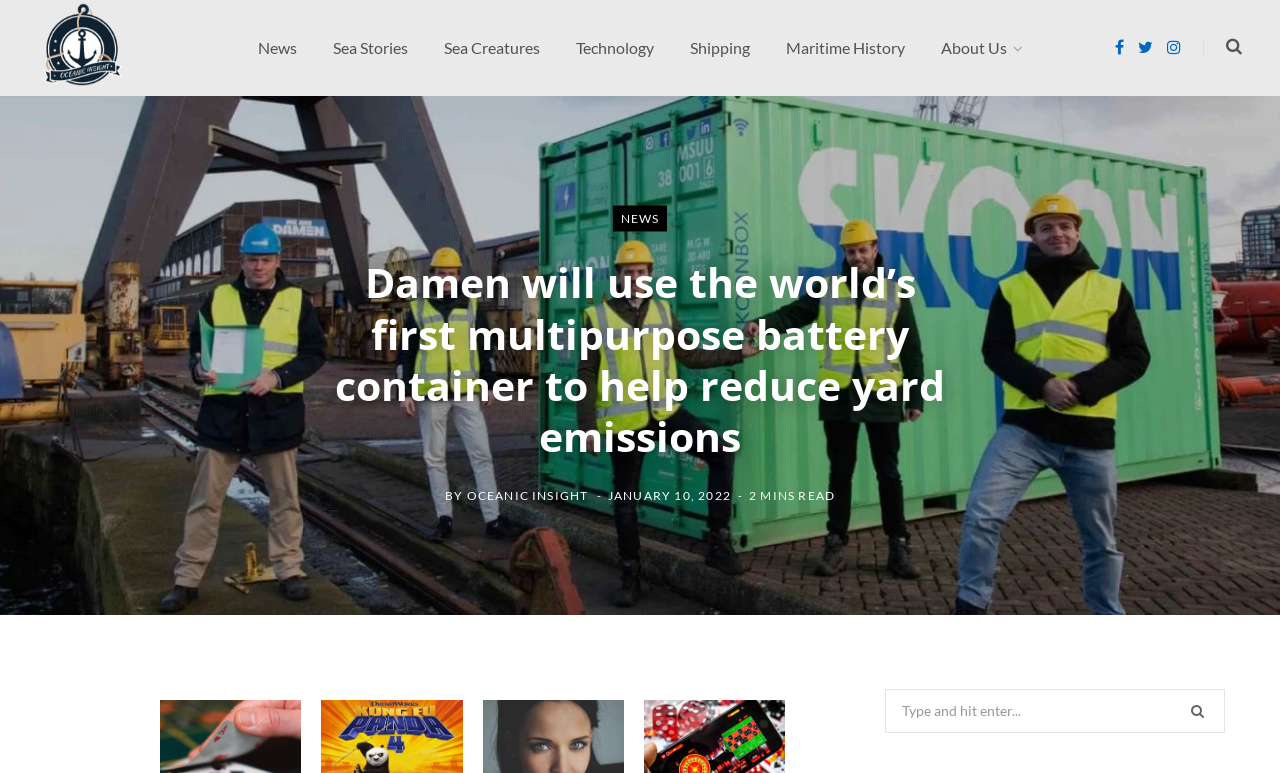Highlight the bounding box of the UI element that corresponds to this description: "About Us".

[0.721, 0.0, 0.813, 0.124]